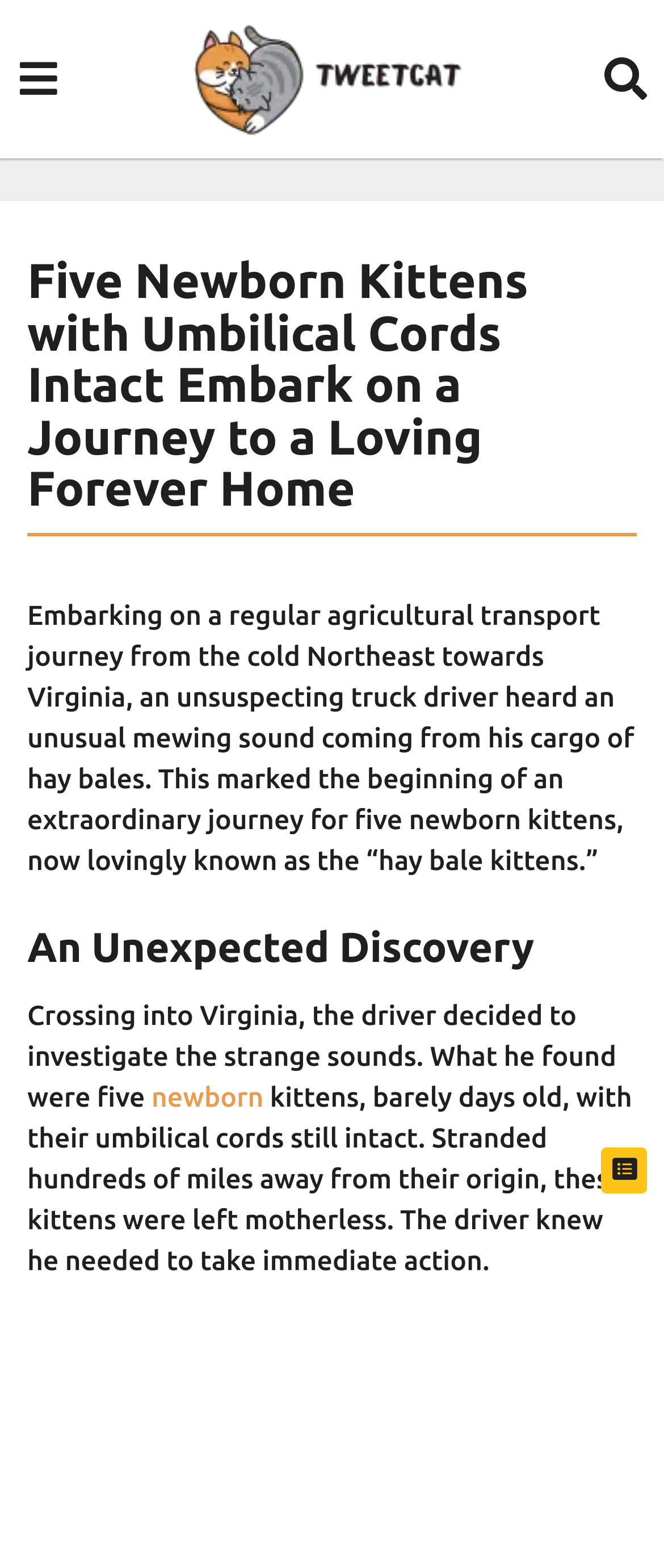Offer an extensive depiction of the webpage and its key elements.

This webpage tells a heartwarming tale of five kittens discovered in hay bales and their journey to survival. At the top left corner, there is a button with a tweet icon, accompanied by a "TweetCat" image. On the top right corner, there is another button with a share icon.

Below the buttons, there is a header section that displays the title "Five Newborn Kittens with Umbilical Cords Intact Embark on a Journey to a Loving Forever Home" in a large font. Next to the title, there is a time stamp indicating that the article was posted 11 months ago.

The main content of the webpage is divided into sections, each with a heading. The first section, "An Unexpected Discovery", describes how a truck driver discovered the kittens in his cargo of hay bales while transporting them from the Northeast to Virginia. The text explains that the kittens were only days old, with their umbilical cords still intact, and were left motherless.

There are two buttons at the bottom of the page, one with a close icon and another with a share icon.